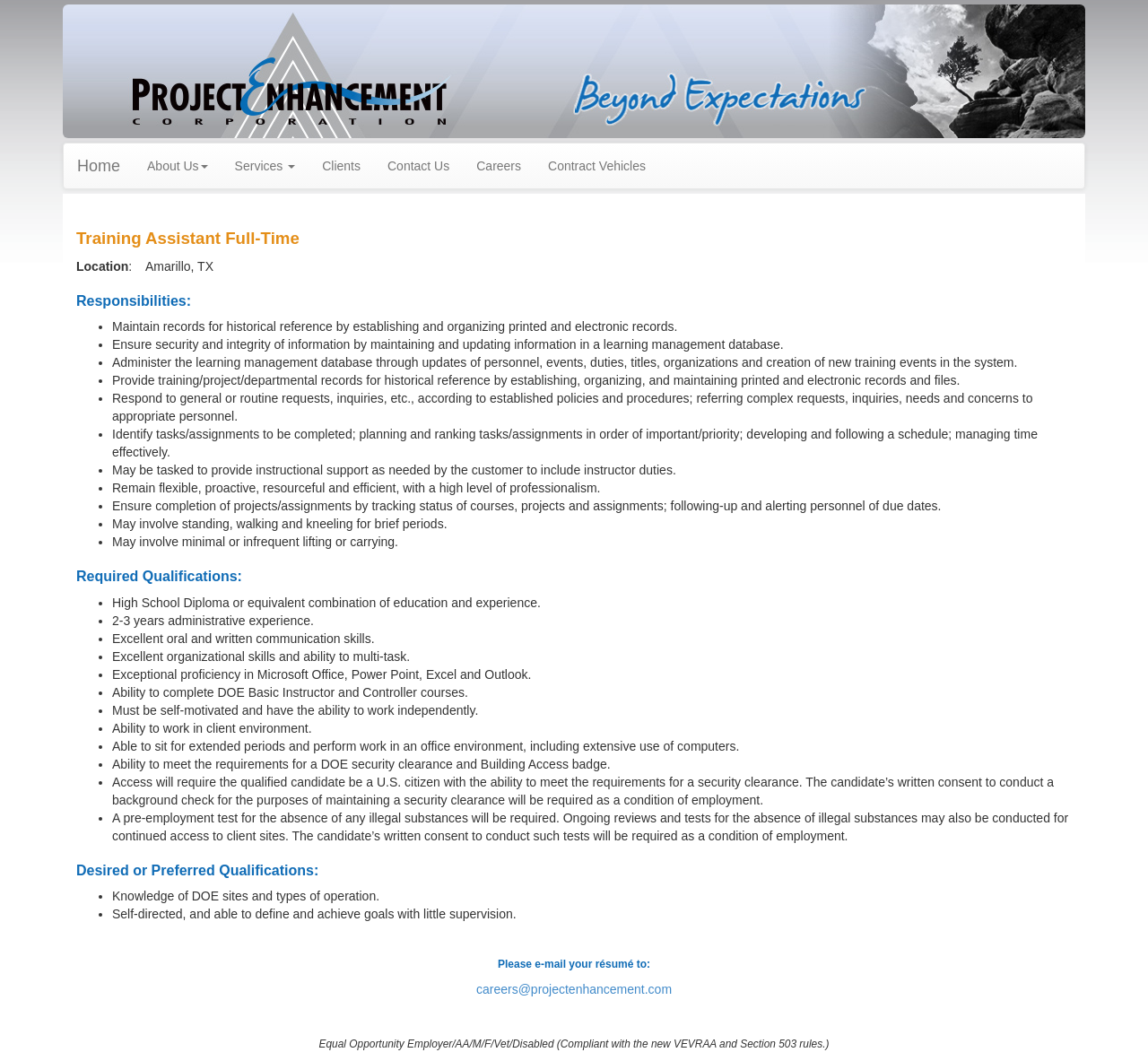Find and indicate the bounding box coordinates of the region you should select to follow the given instruction: "Click Home".

[0.055, 0.135, 0.116, 0.178]